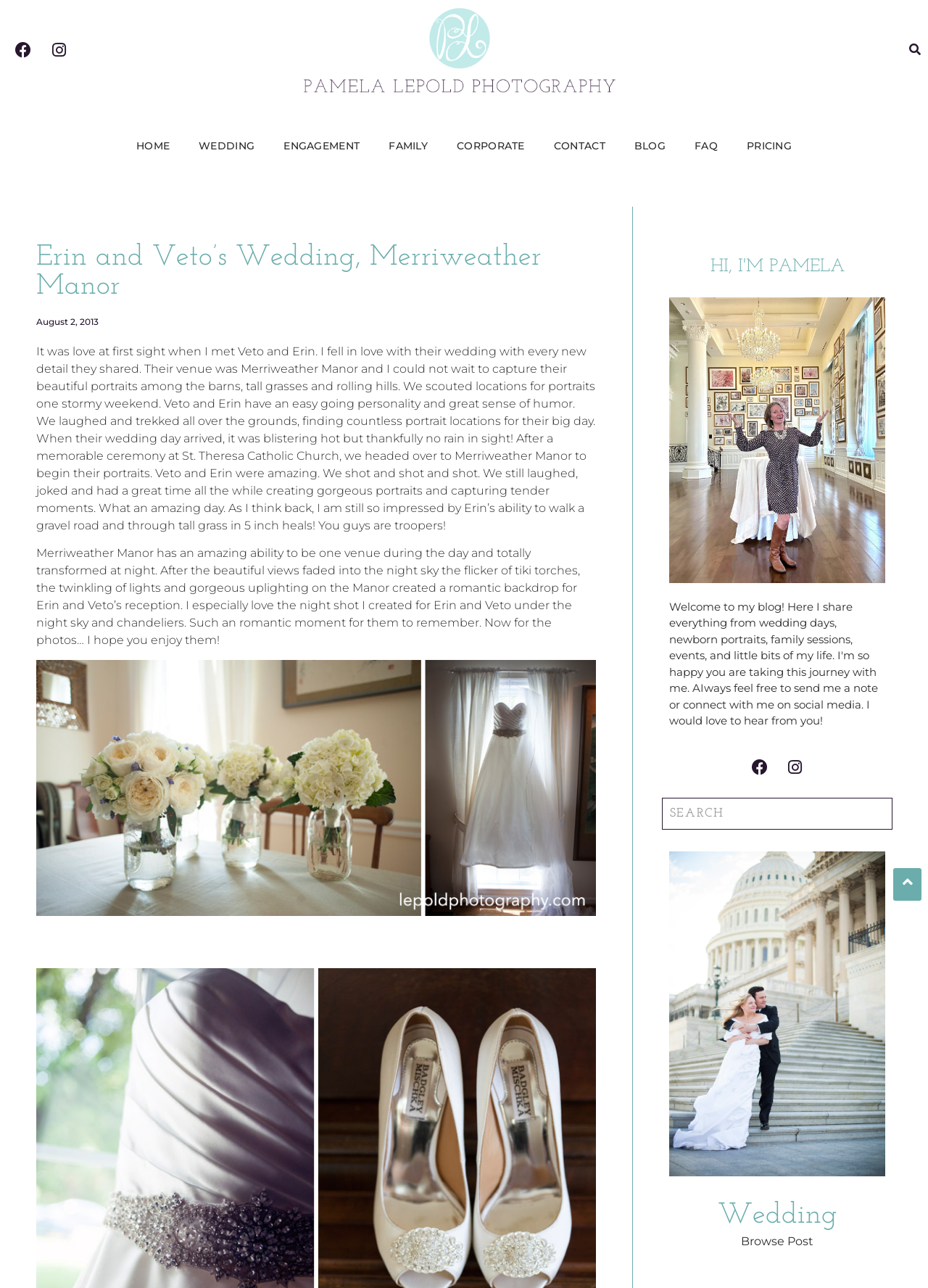Specify the bounding box coordinates of the area that needs to be clicked to achieve the following instruction: "Search for something".

[0.713, 0.619, 0.962, 0.644]